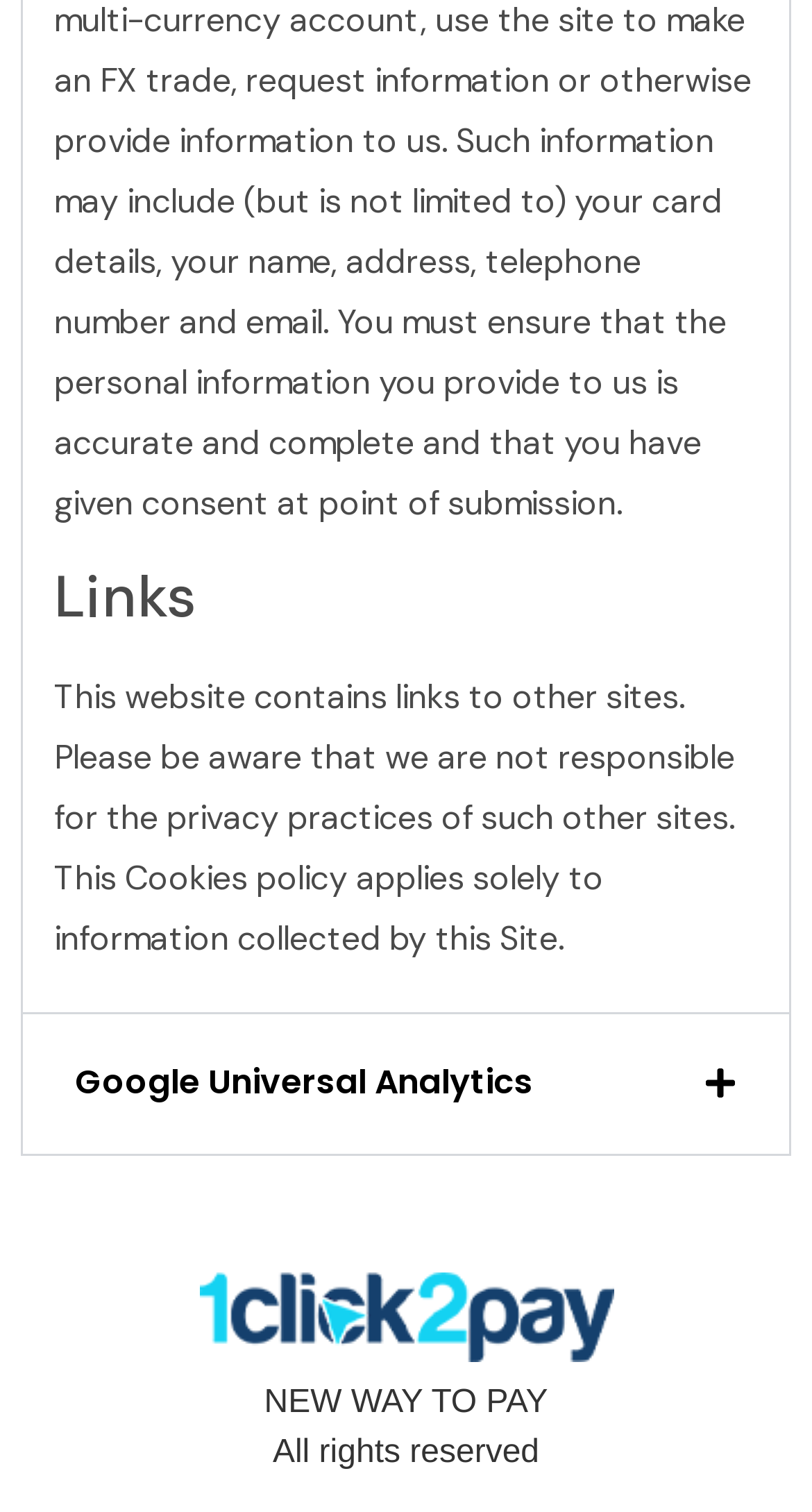What is the name of the analytics tool used?
From the image, provide a succinct answer in one word or a short phrase.

Google Universal Analytics